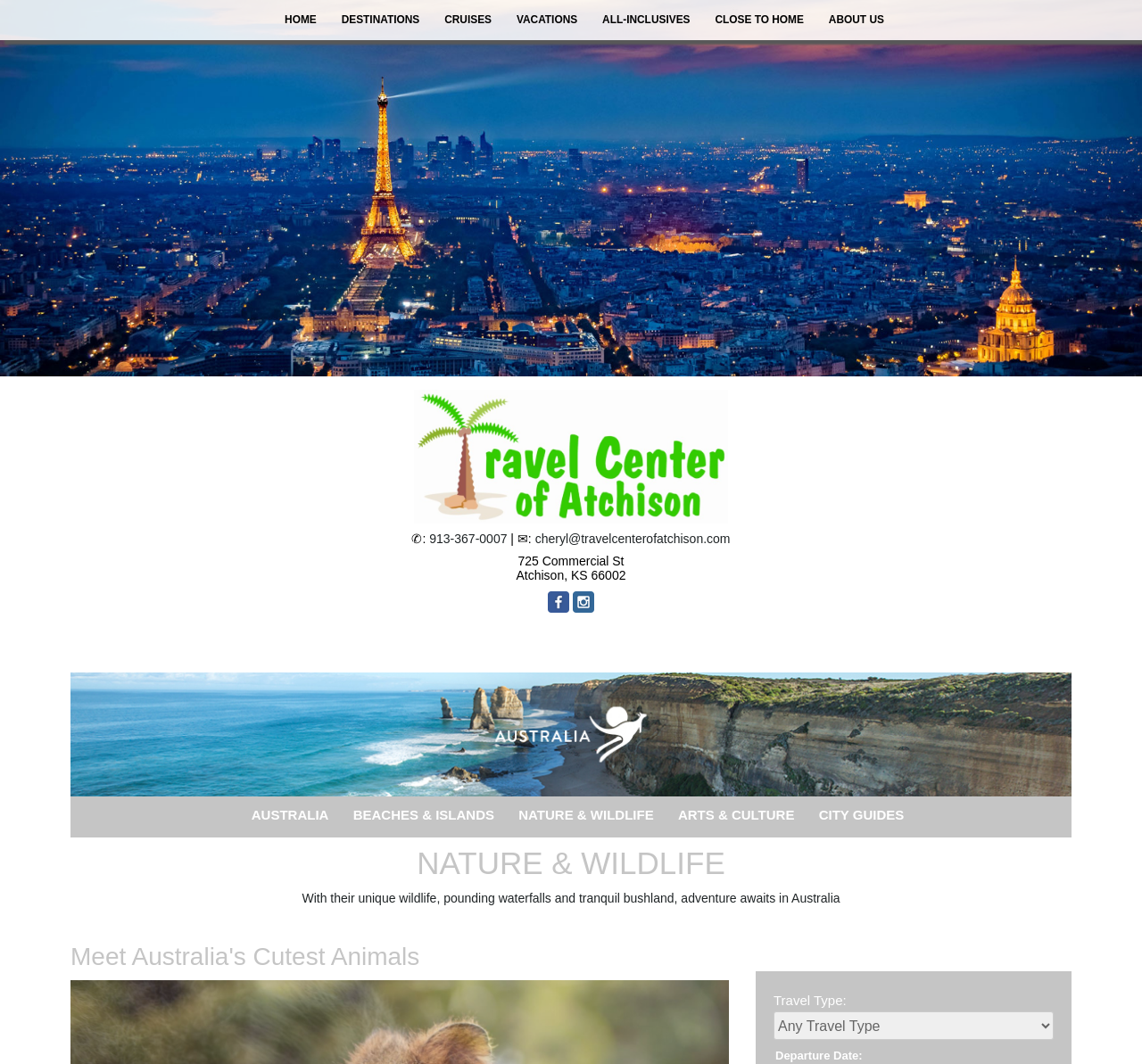Determine the bounding box coordinates for the element that should be clicked to follow this instruction: "Visit our Facebook page". The coordinates should be given as four float numbers between 0 and 1, in the format [left, top, right, bottom].

[0.48, 0.556, 0.498, 0.576]